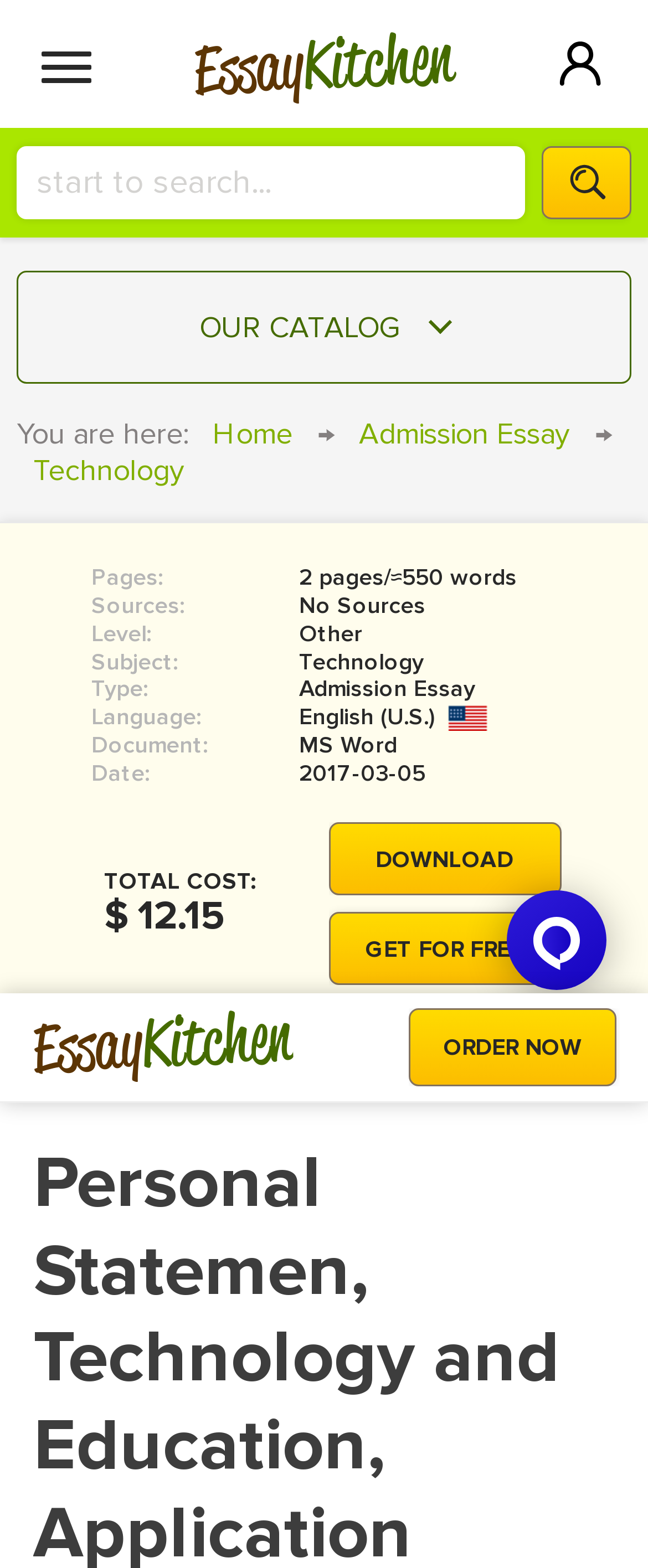Give a one-word or short phrase answer to the question: 
What type of document is available for download?

MS Word